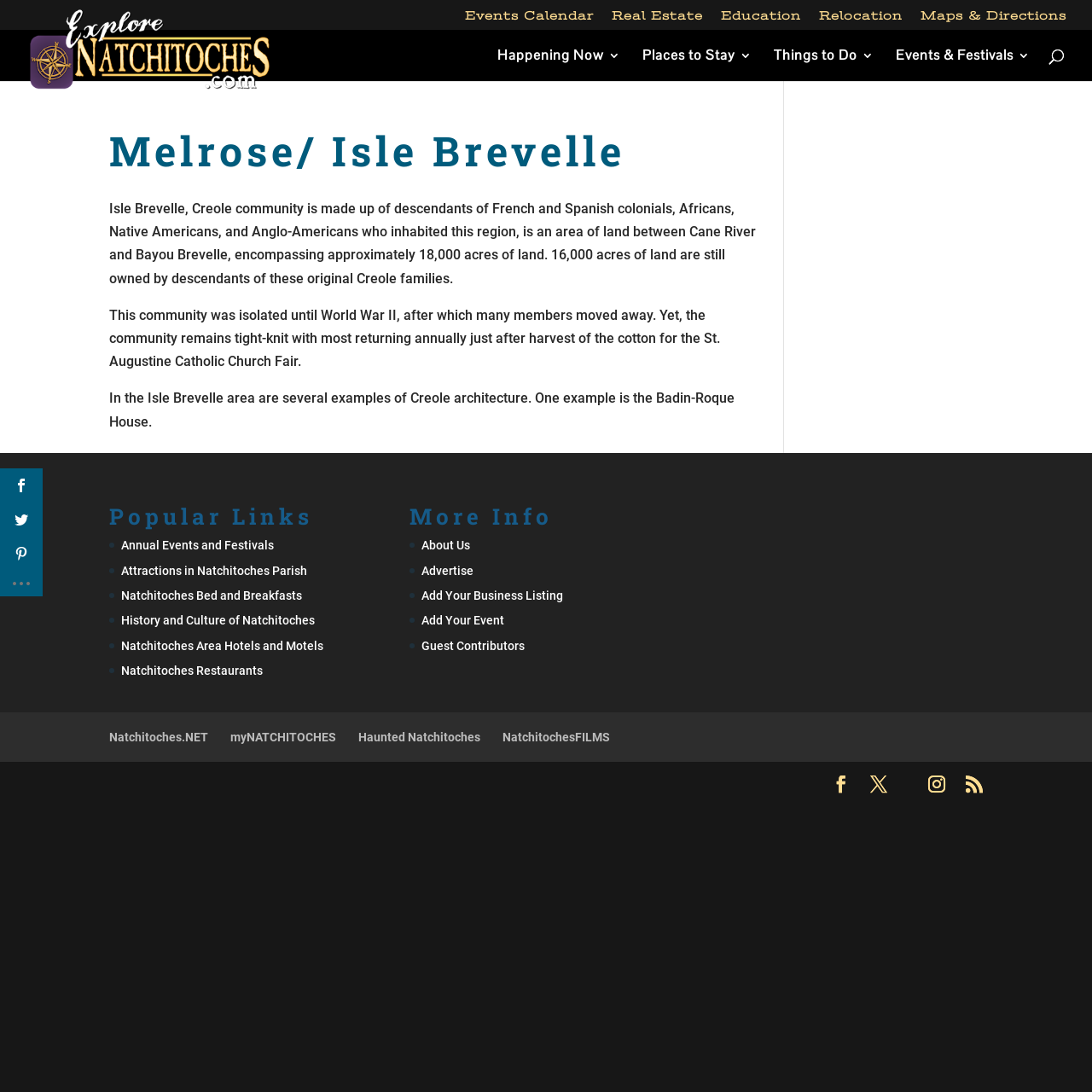Provide a one-word or short-phrase answer to the question:
What type of architecture is mentioned?

Creole architecture